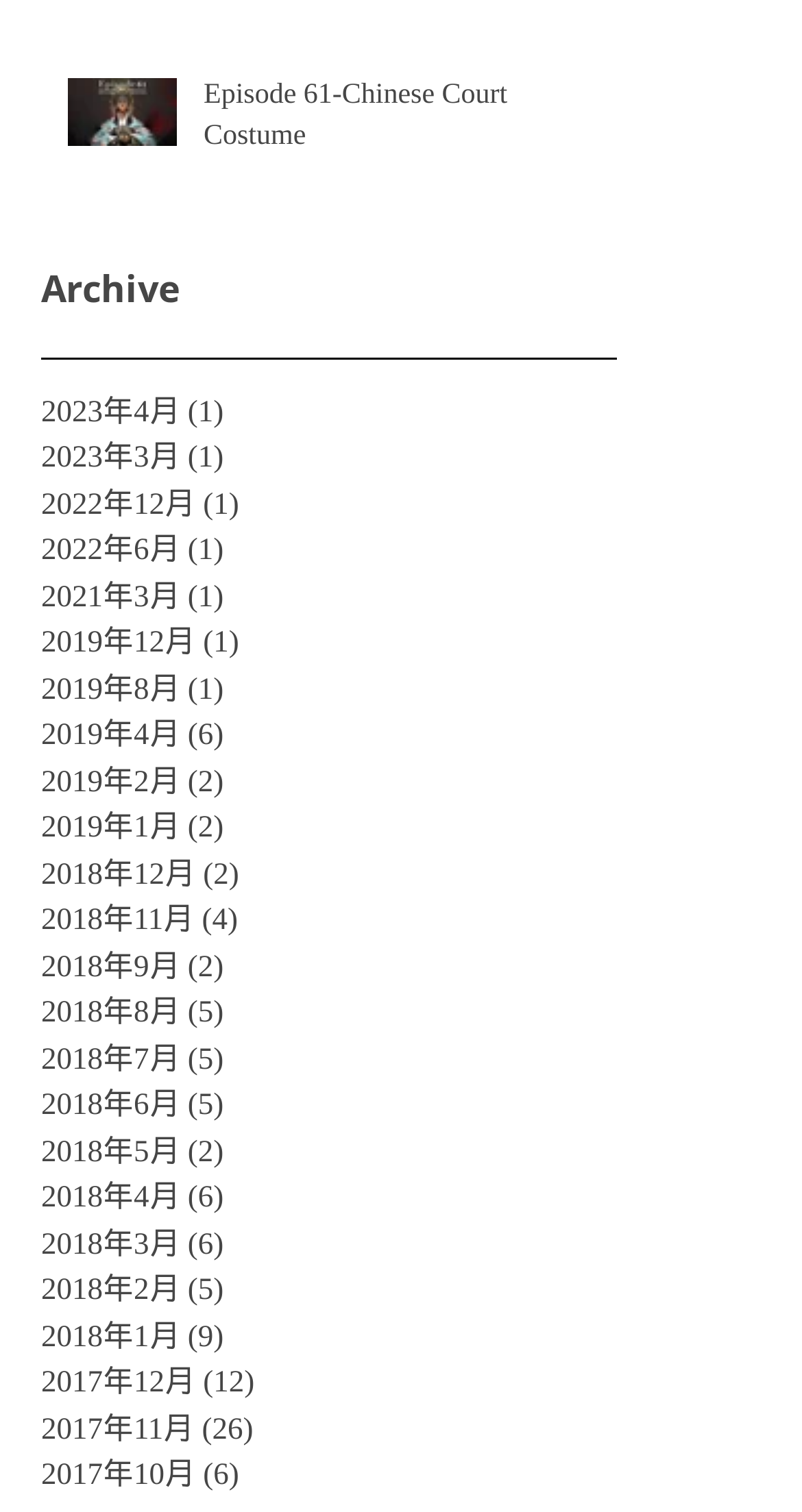How many articles are there in the 2019年4月 archive? Based on the image, give a response in one word or a short phrase.

6